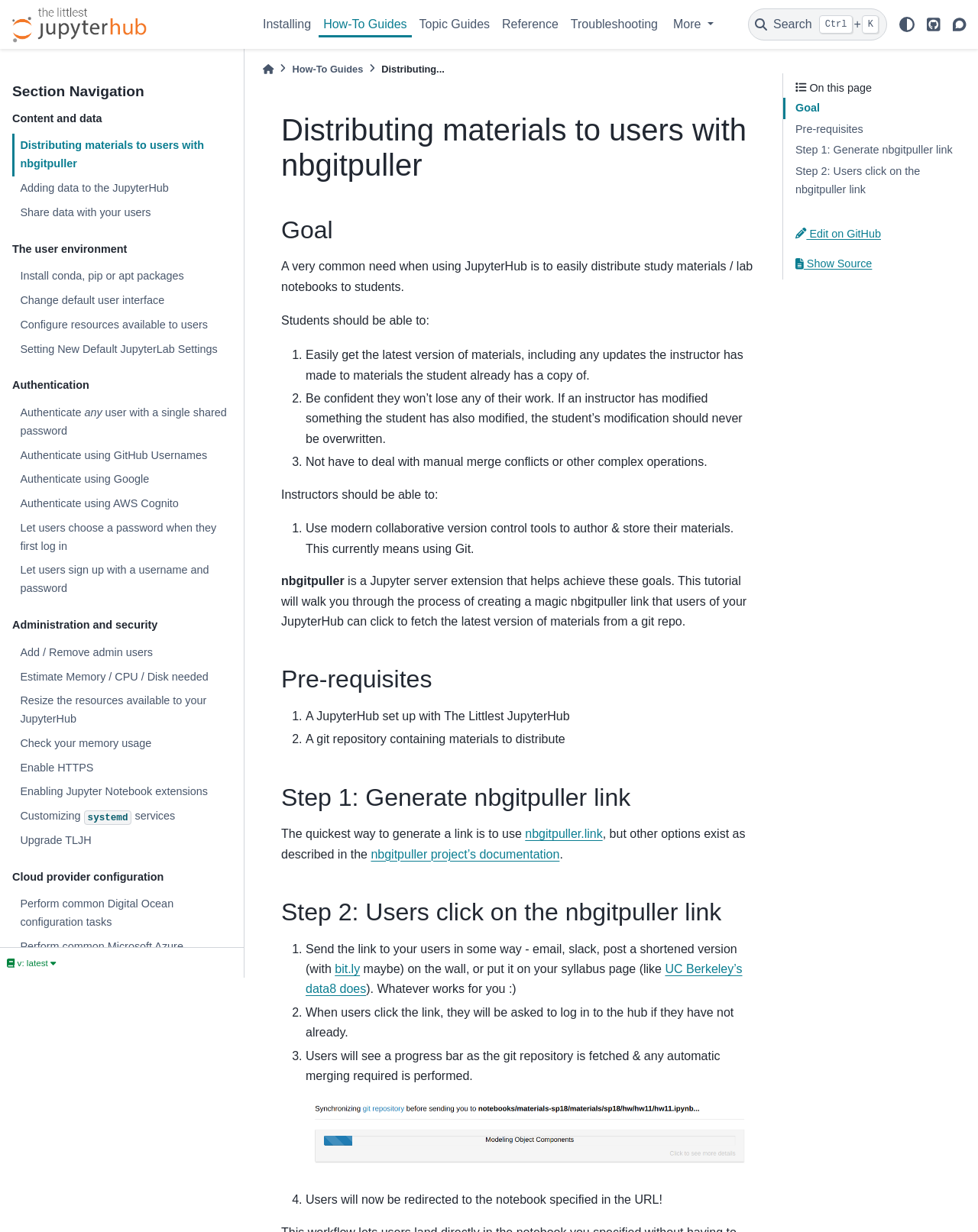What is the text of the webpage's headline?

Distributing materials to users with nbgitpuller